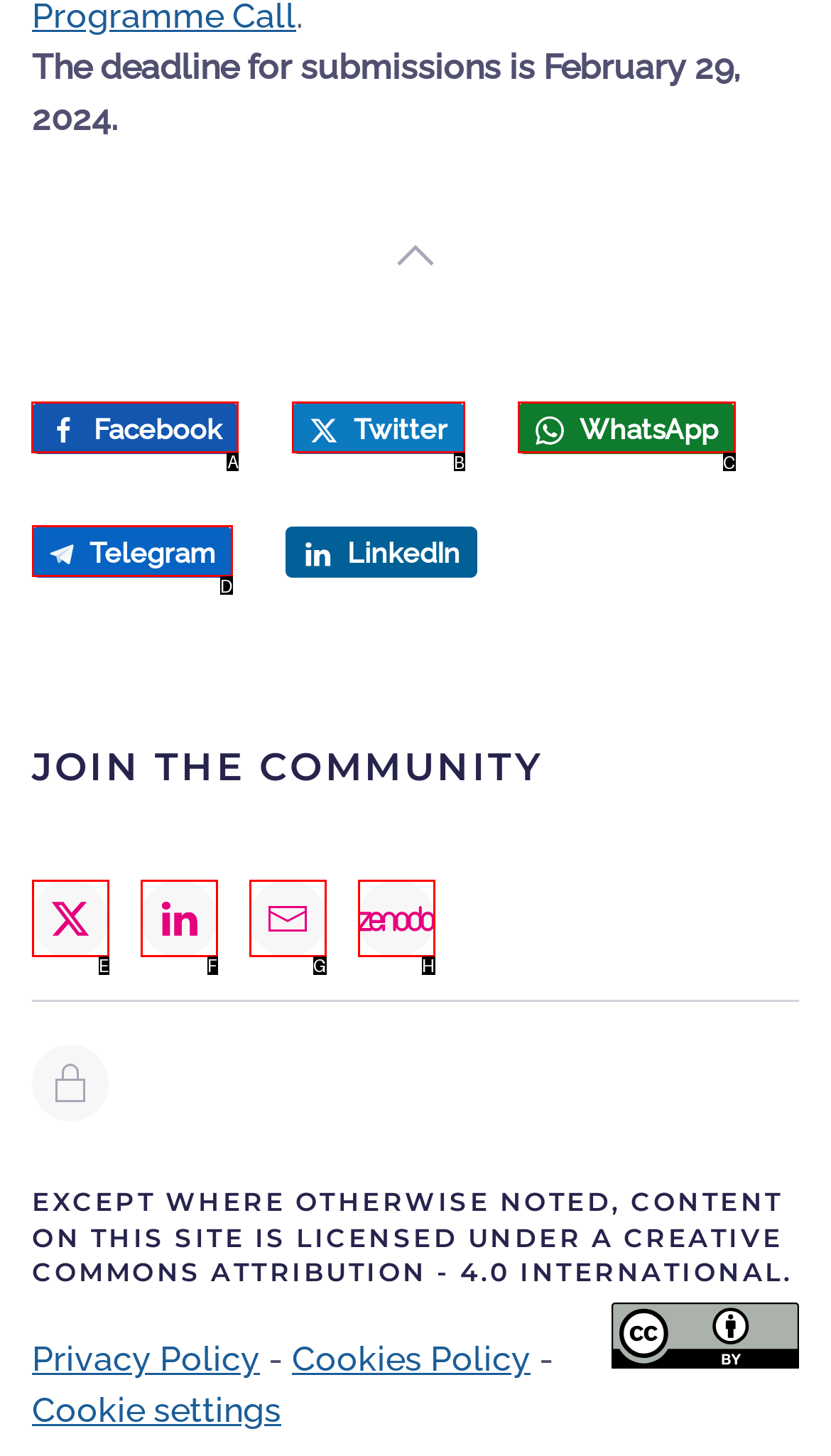Select the appropriate bounding box to fulfill the task: Share on Facebook Respond with the corresponding letter from the choices provided.

A